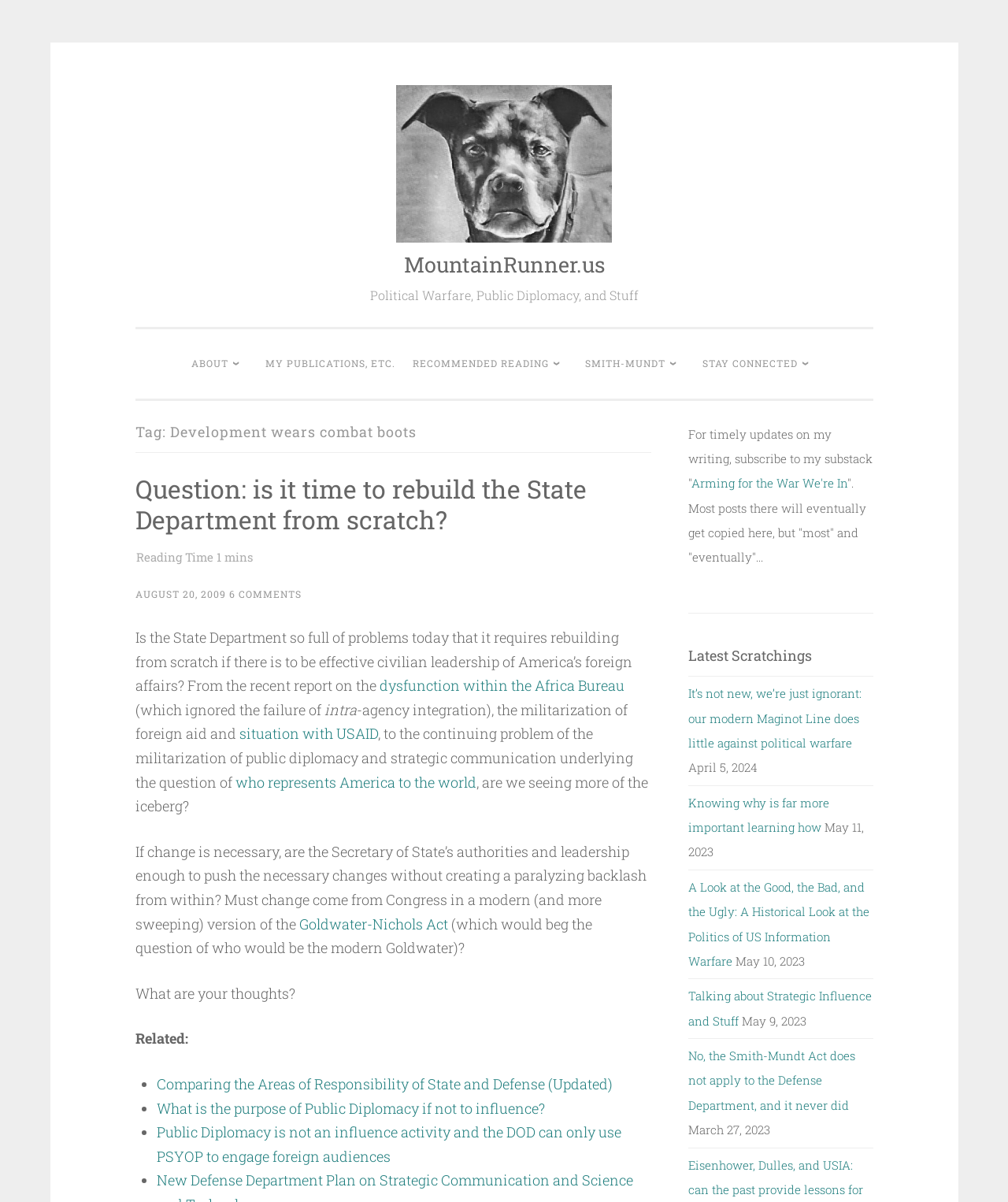Please provide the bounding box coordinates for the element that needs to be clicked to perform the instruction: "Click on the link to read the post 'Question: is it time to rebuild the State Department from scratch?'". The coordinates must consist of four float numbers between 0 and 1, formatted as [left, top, right, bottom].

[0.134, 0.393, 0.646, 0.481]